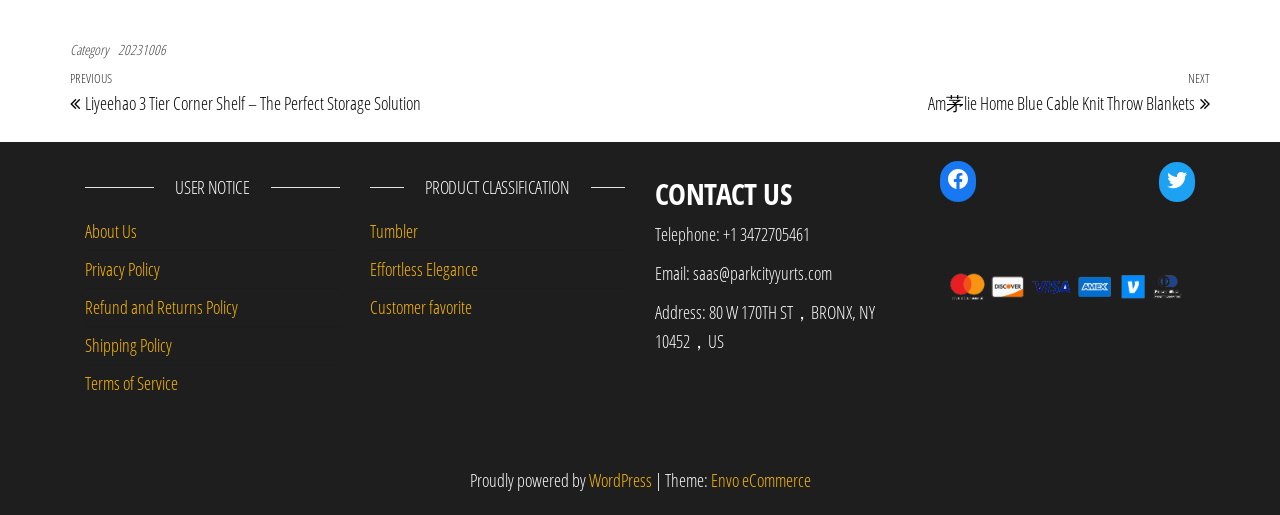Bounding box coordinates are given in the format (top-left x, top-left y, bottom-right x, bottom-right y). All values should be floating point numbers between 0 and 1. Provide the bounding box coordinate for the UI element described as: Terms of Service

[0.066, 0.72, 0.139, 0.766]